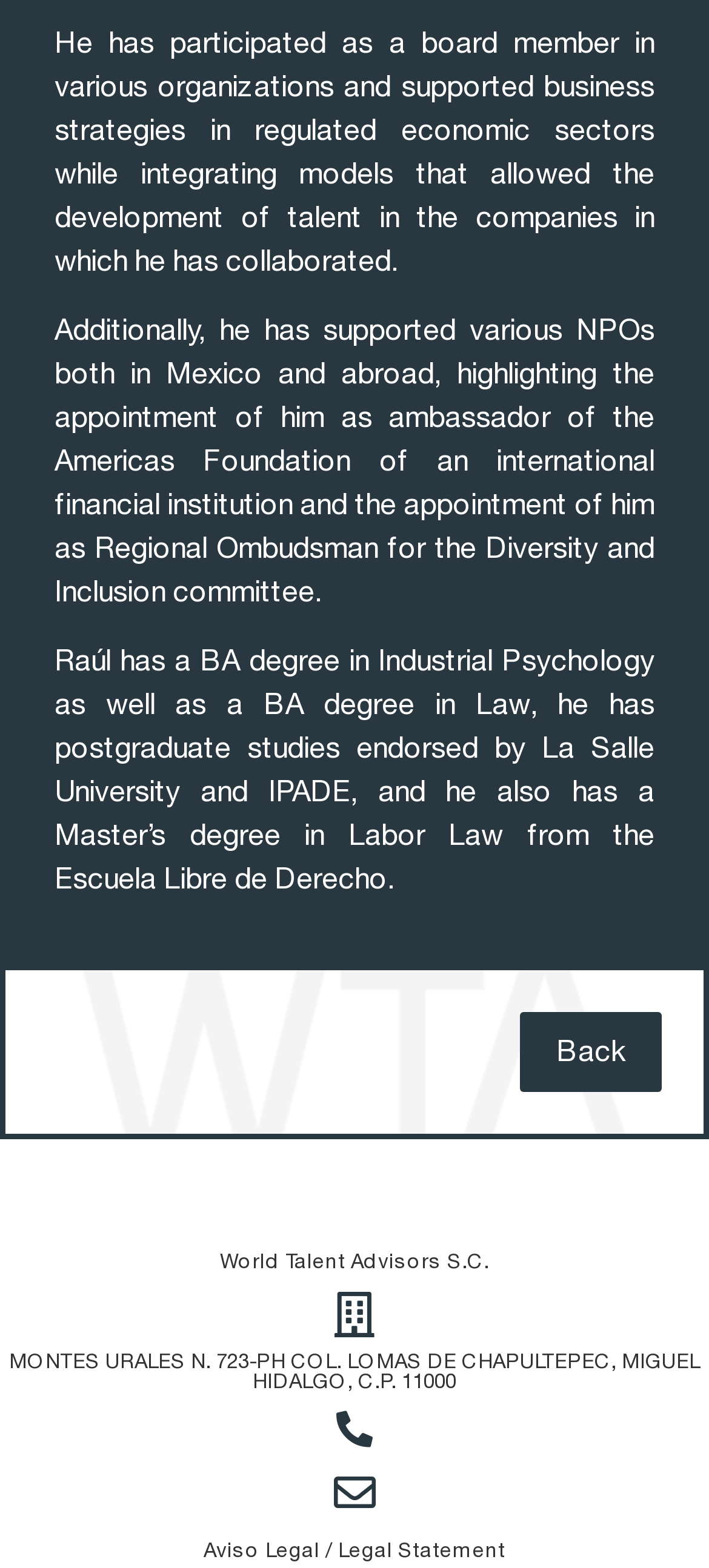Please give a short response to the question using one word or a phrase:
What is the name of the organization Raúl has collaborated with?

The Americas Foundation